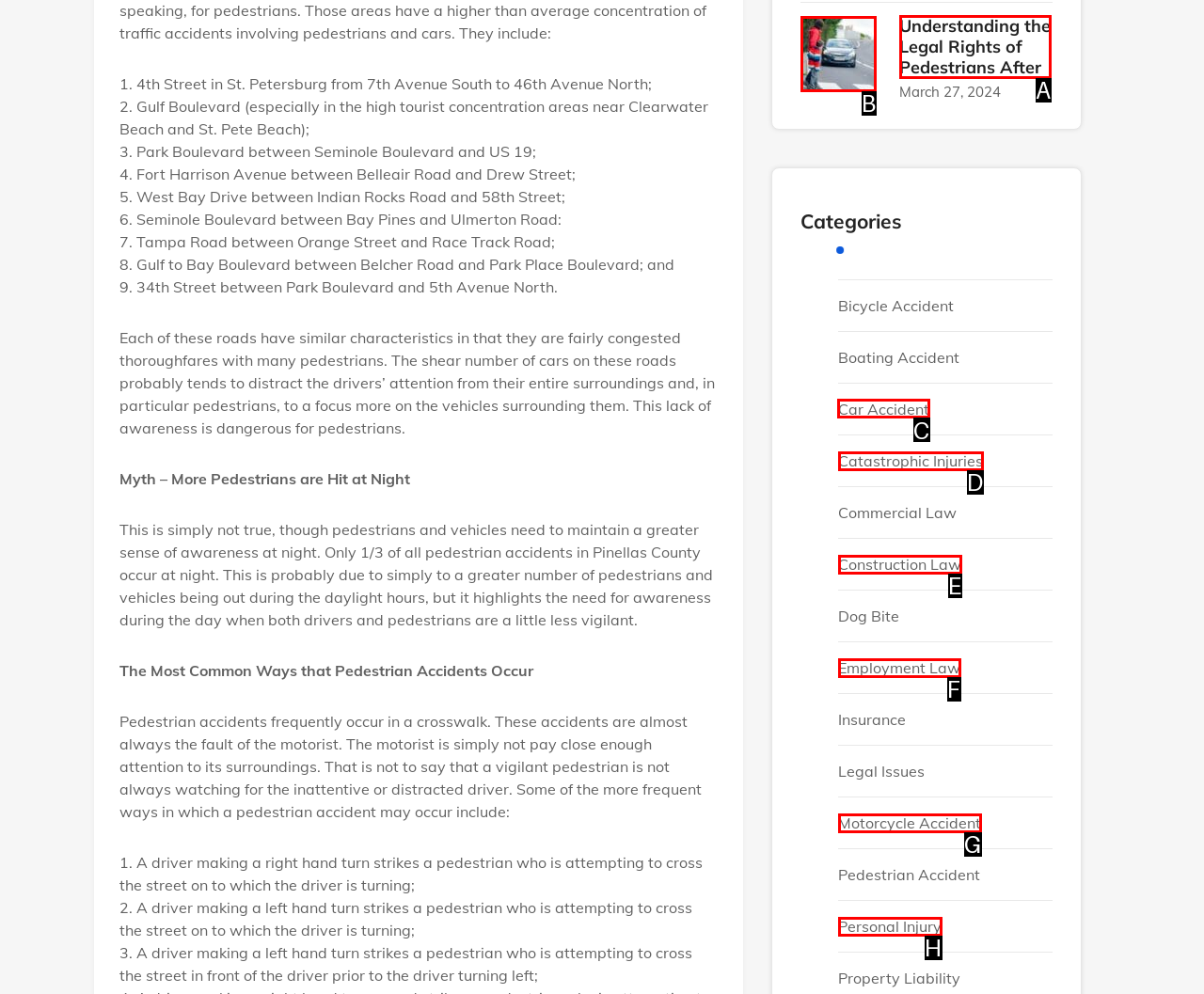Select the letter of the UI element you need to click to complete this task: Click on the HOME link.

None